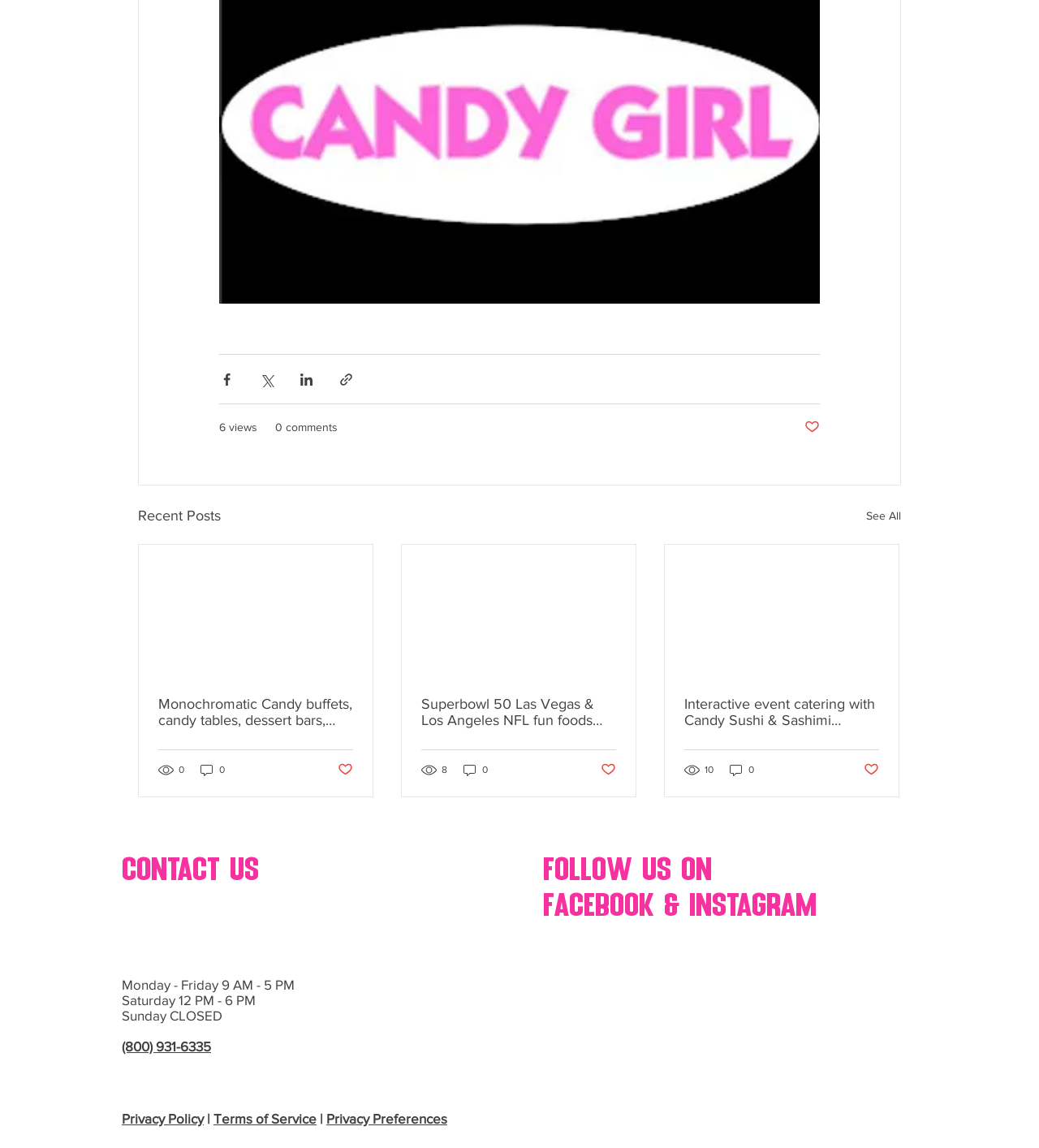Please pinpoint the bounding box coordinates for the region I should click to adhere to this instruction: "Contact us".

[0.117, 0.741, 0.286, 0.772]